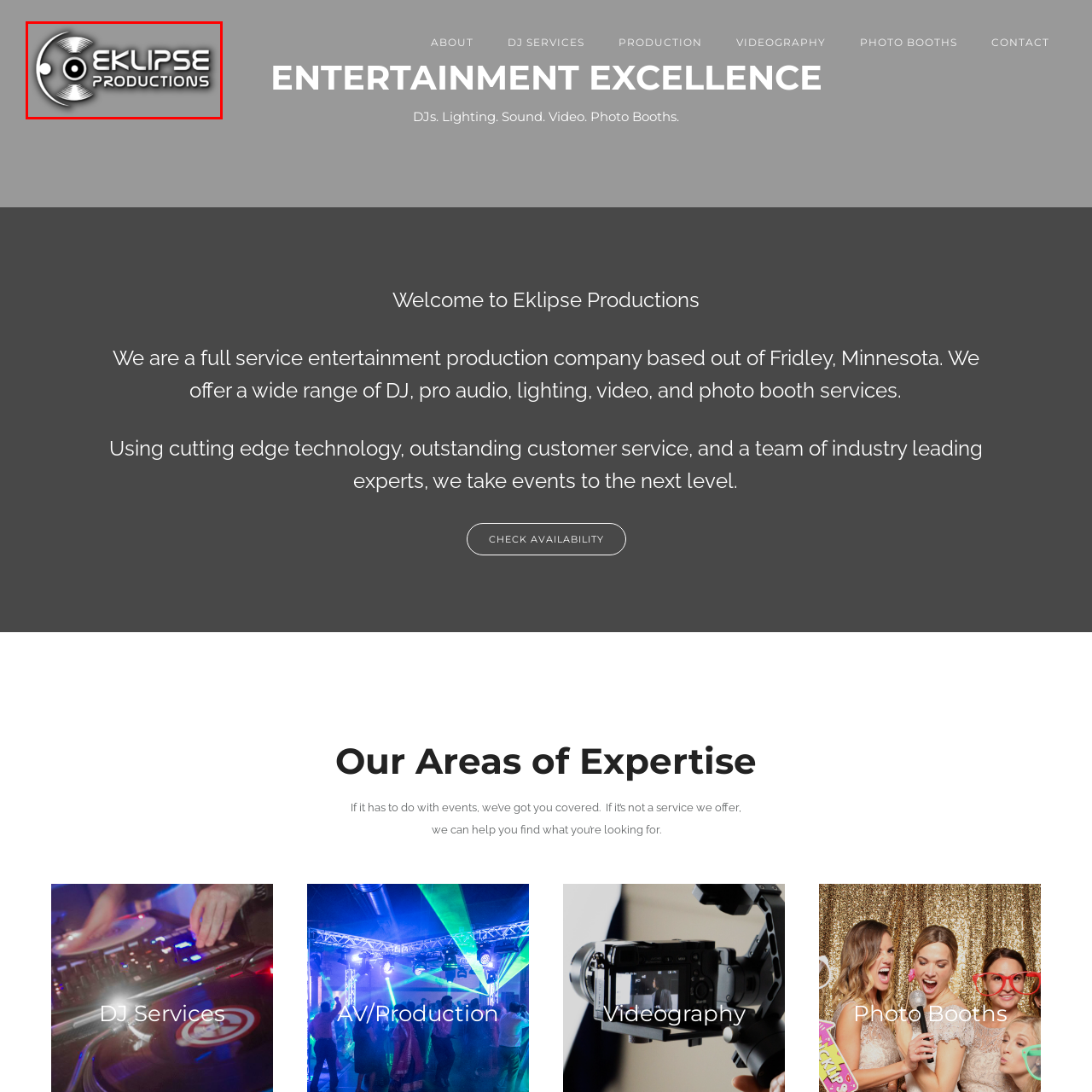What is the color scheme of the logo?
Look closely at the image highlighted by the red bounding box and give a comprehensive answer to the question.

The caption describes the logo as having a sleek black, white, and gray color scheme, which gives it a contemporary and professional appearance.